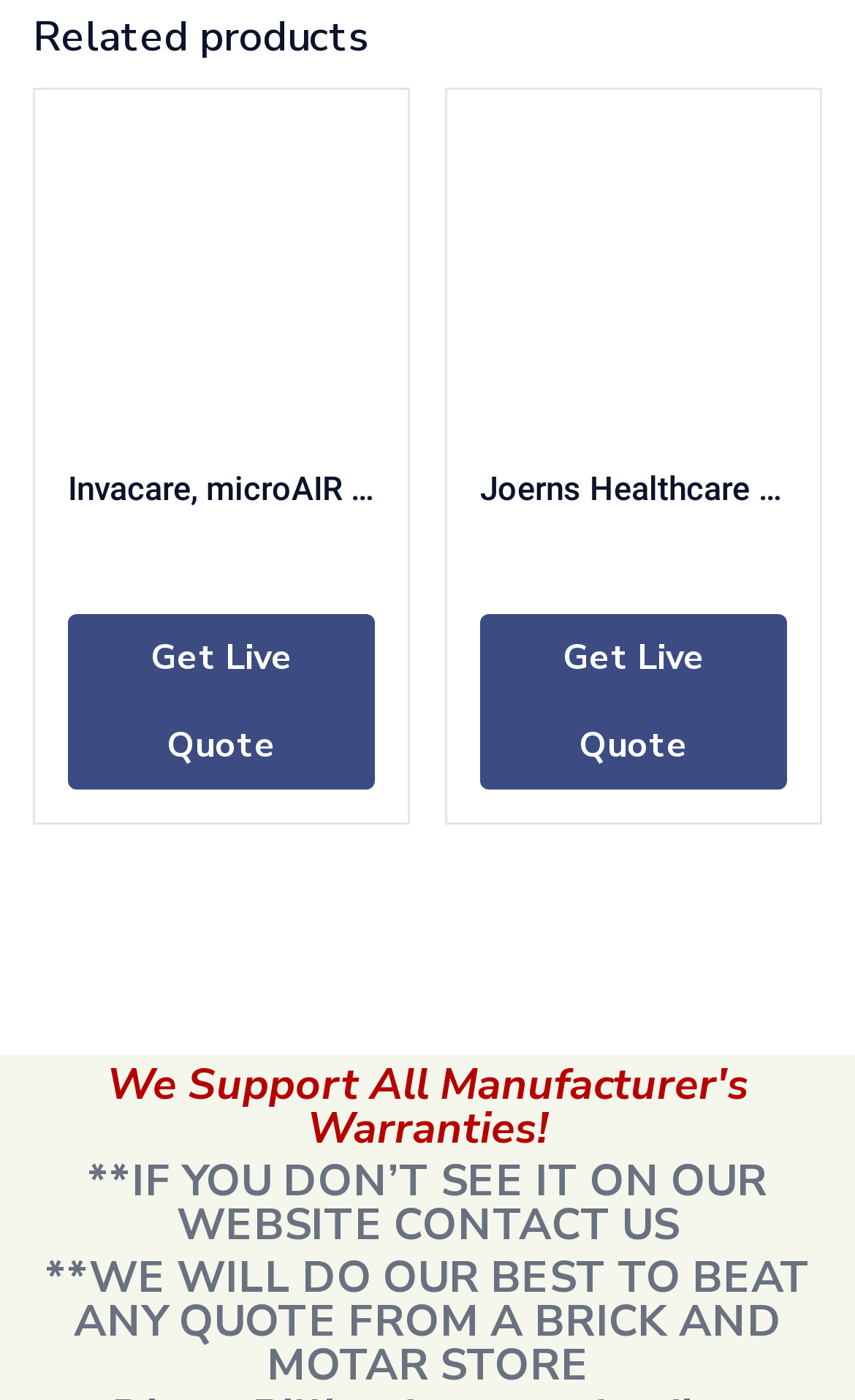How can I contact the website for a product not listed?
Look at the screenshot and provide an in-depth answer.

The heading '**IF YOU DON’T SEE IT ON OUR WEBSITE CONTACT US' implies that if a product is not listed on the website, I can contact the website through the 'CONTACT US' link to inquire about it.